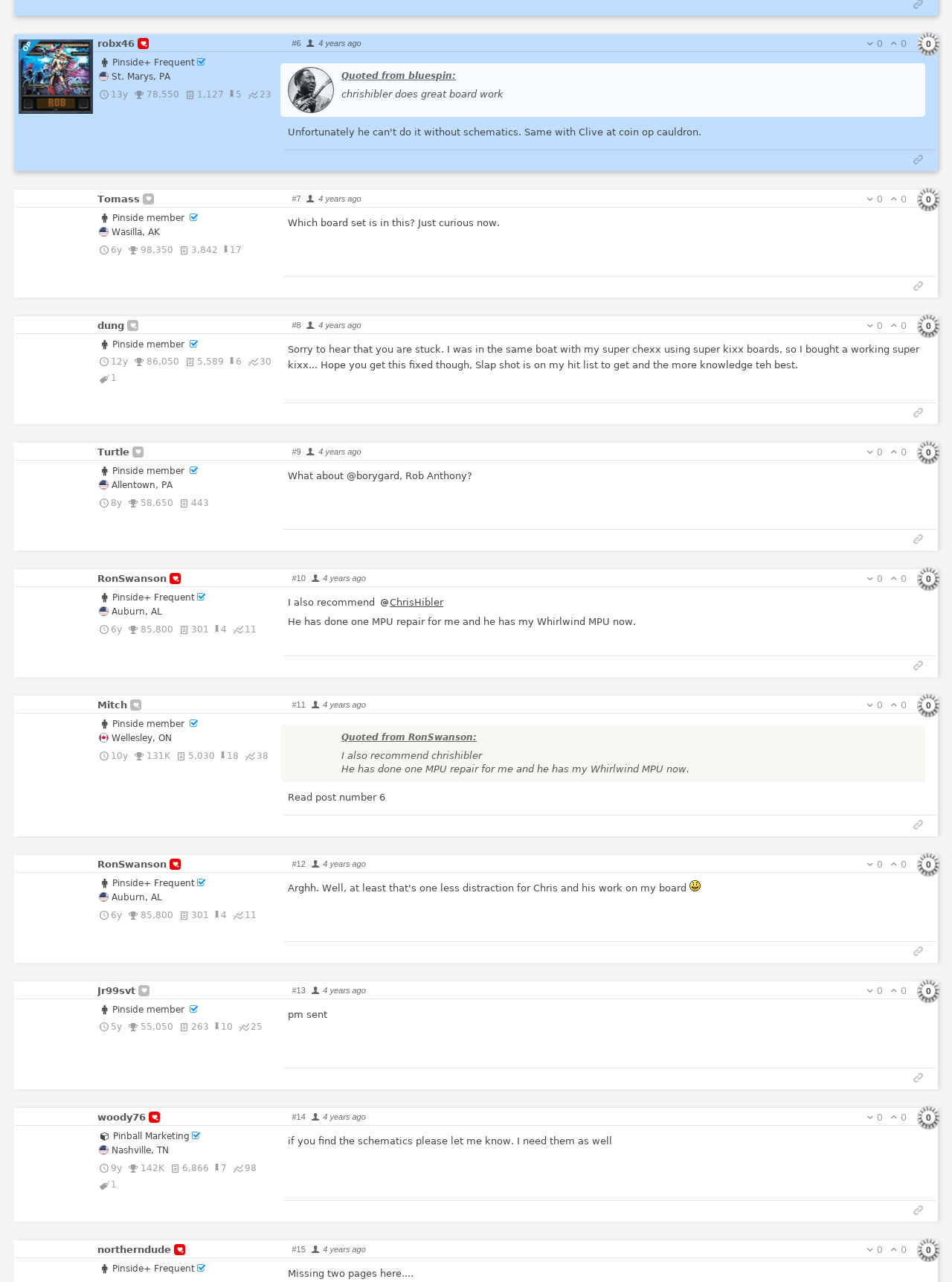Can you identify the bounding box coordinates of the clickable region needed to carry out this instruction: 'Click on the link to view OP's profile'? The coordinates should be four float numbers within the range of 0 to 1, stated as [left, top, right, bottom].

[0.007, 0.02, 0.052, 0.053]